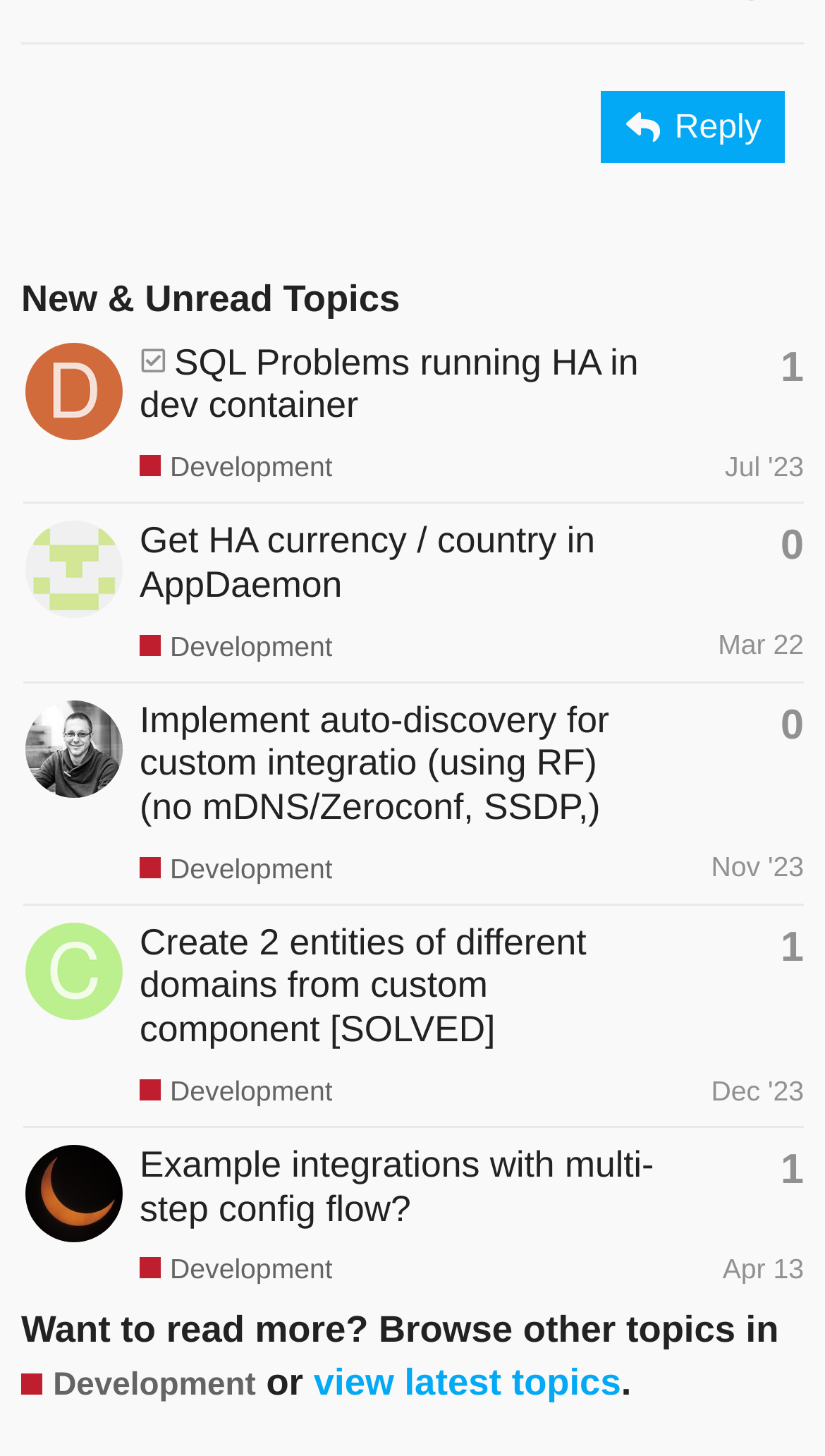Pinpoint the bounding box coordinates of the element that must be clicked to accomplish the following instruction: "Create a new topic". The coordinates should be in the format of four float numbers between 0 and 1, i.e., [left, top, right, bottom].

[0.026, 0.187, 0.974, 0.223]